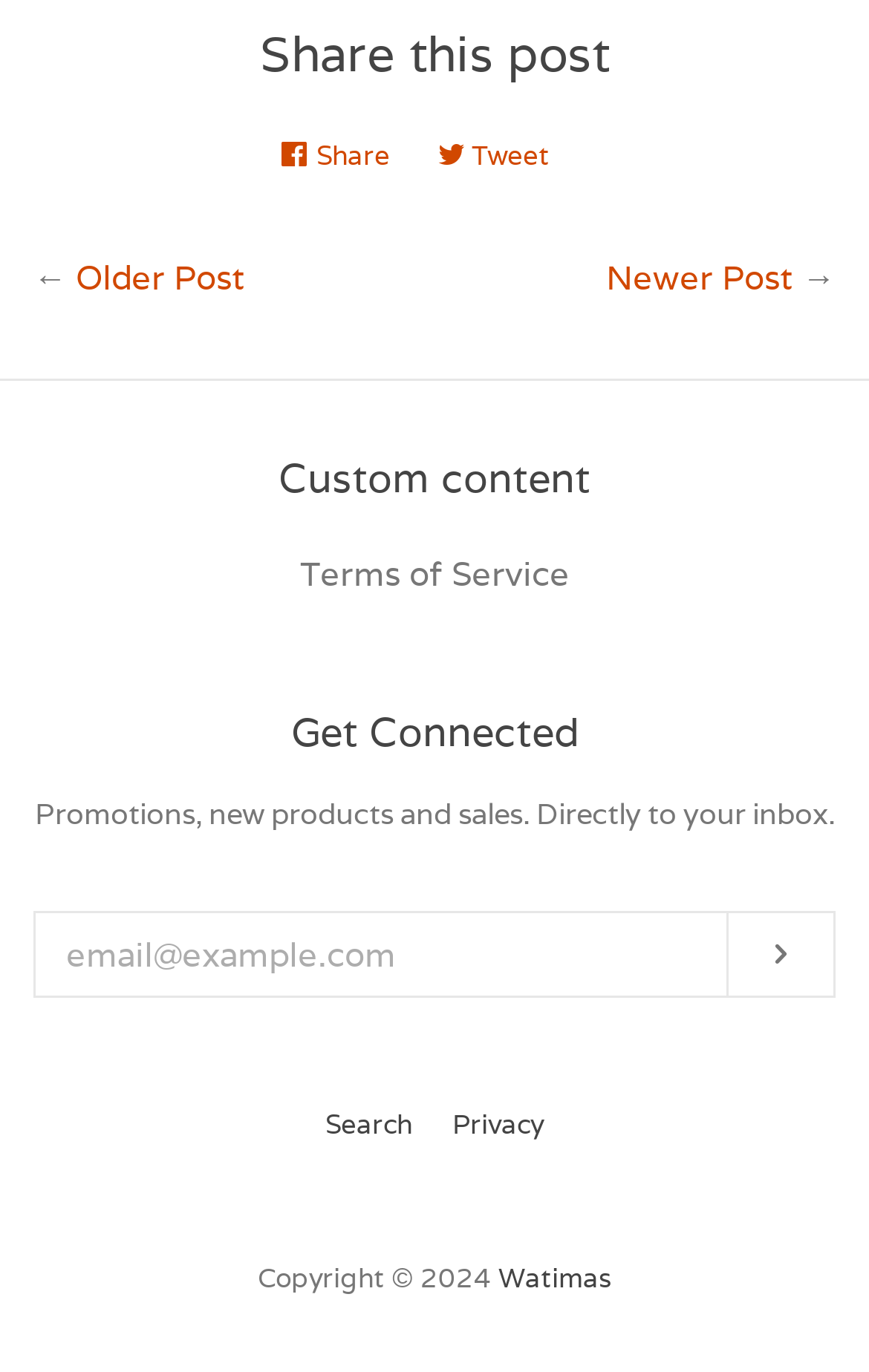Specify the bounding box coordinates of the element's region that should be clicked to achieve the following instruction: "Subscribe". The bounding box coordinates consist of four float numbers between 0 and 1, in the format [left, top, right, bottom].

[0.838, 0.665, 0.959, 0.725]